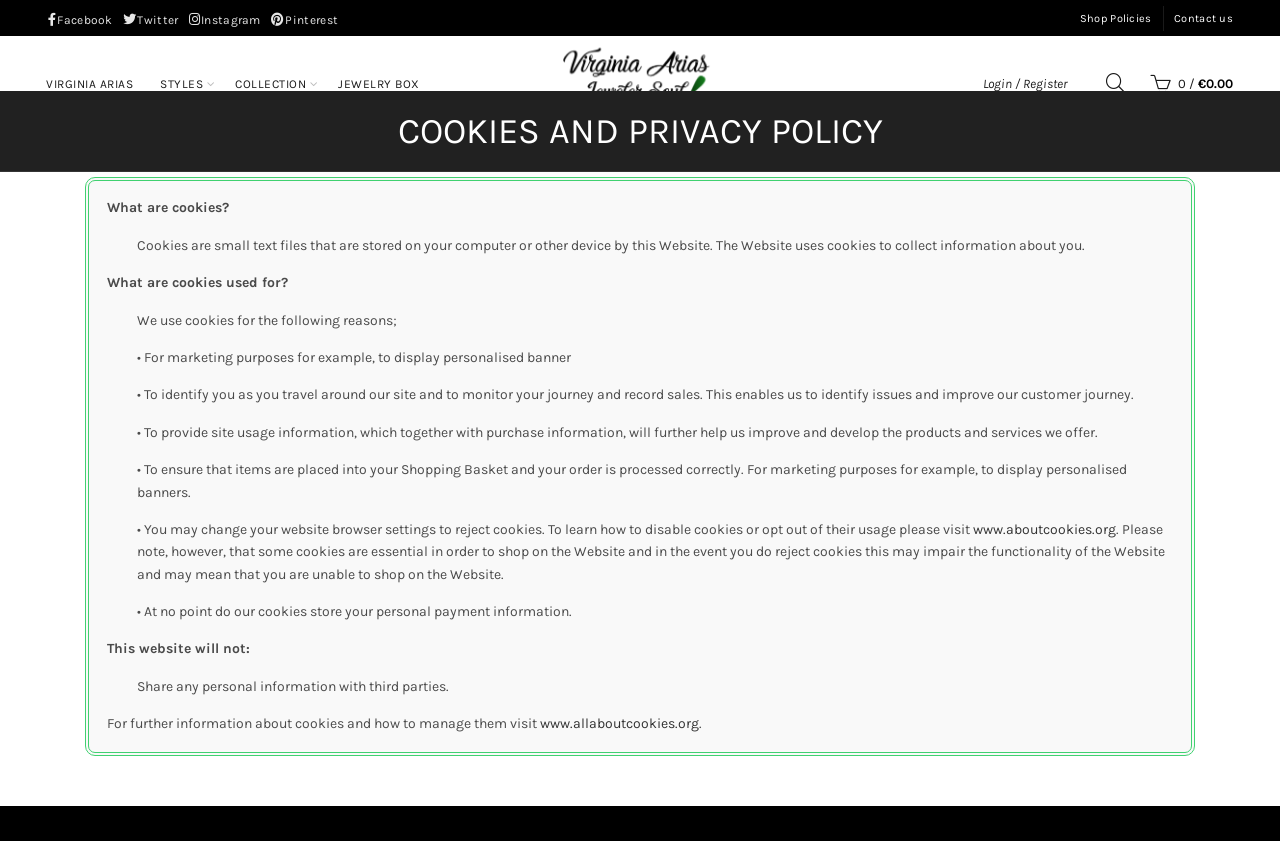What is the purpose of cookies on this website?
Please answer the question as detailed as possible.

The website uses cookies for marketing purposes, such as displaying personalized banners, and to provide site usage information, which helps improve and develop the products and services offered.